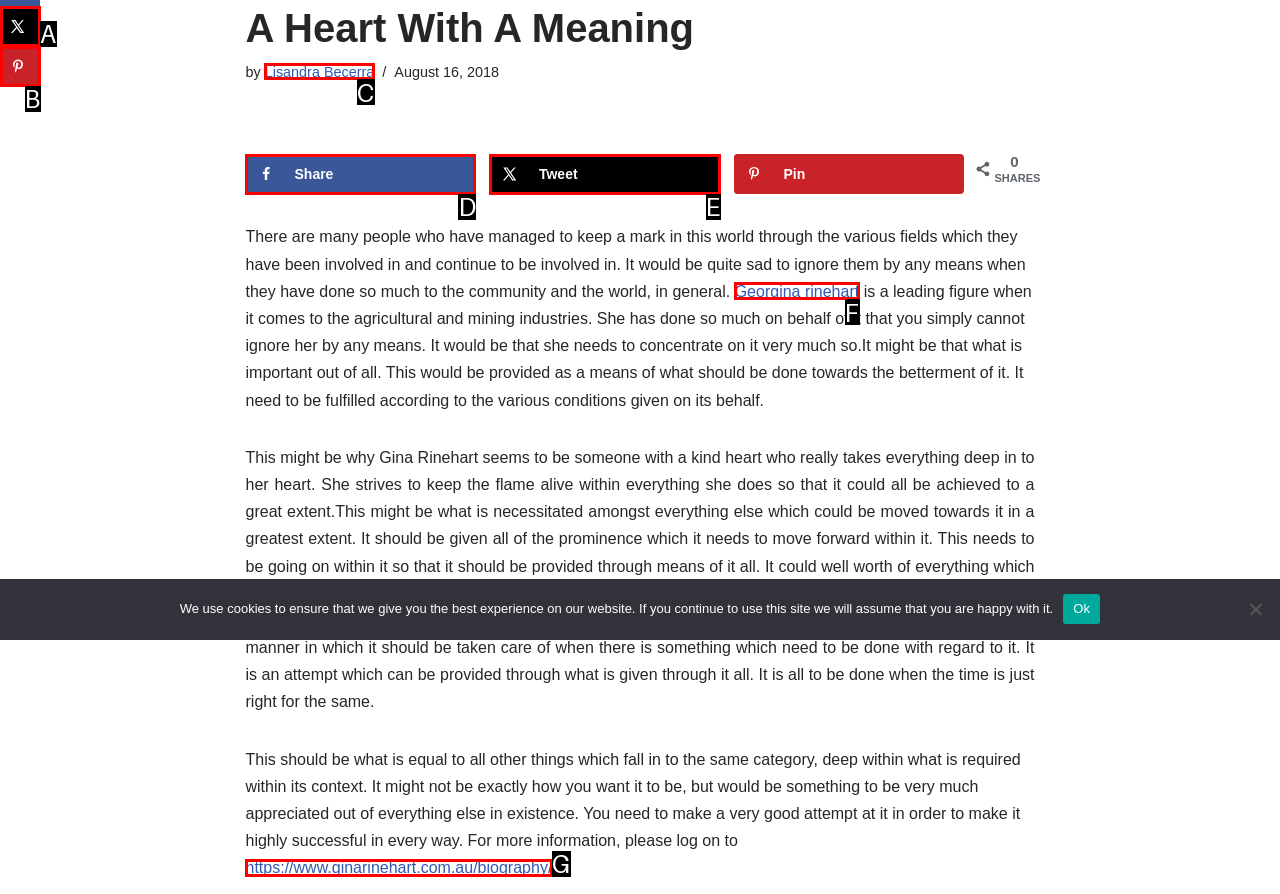Select the letter of the HTML element that best fits the description: Lisandra Becerra
Answer with the corresponding letter from the provided choices.

C